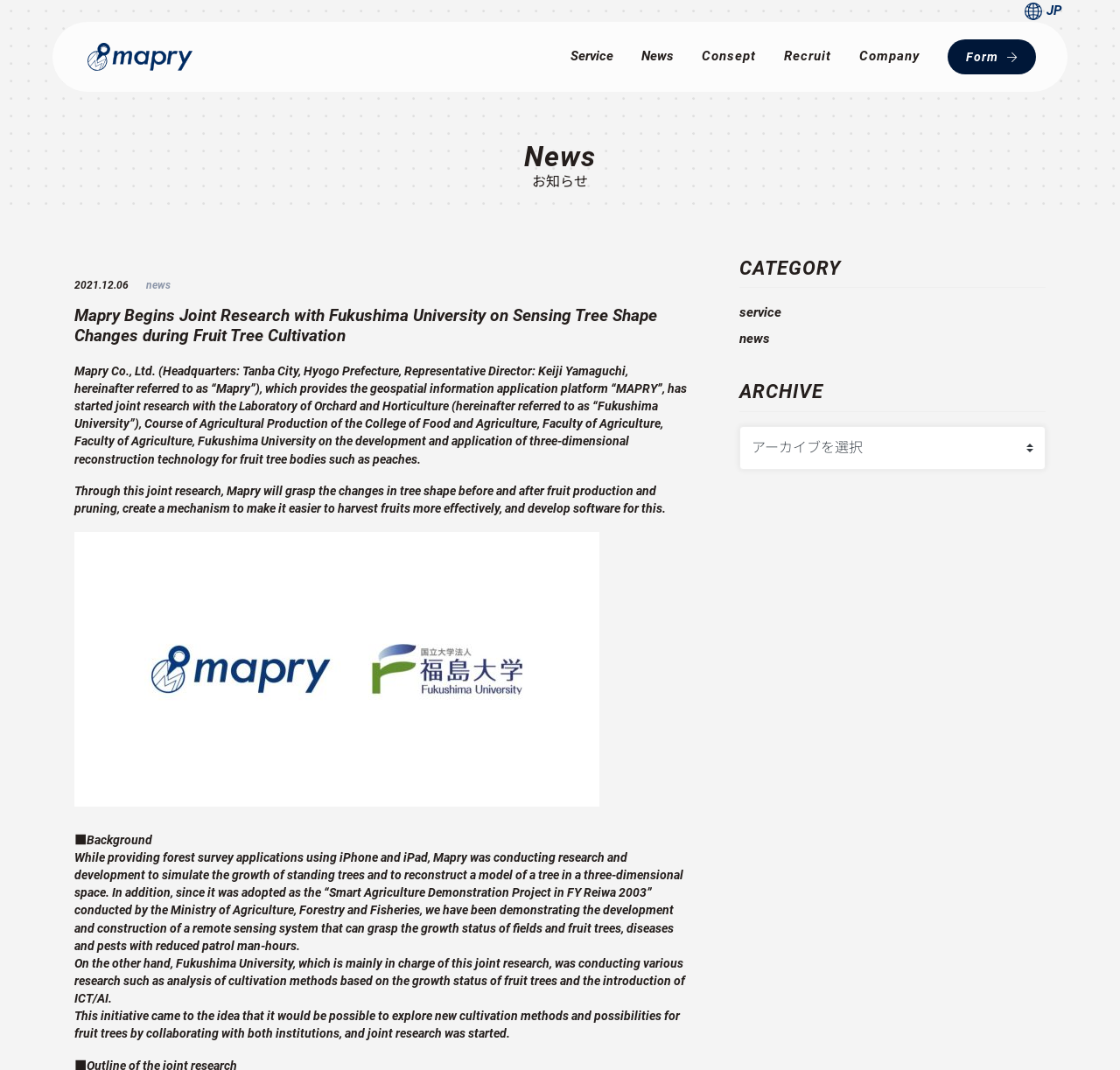What is the company name?
Utilize the information in the image to give a detailed answer to the question.

The company name is mentioned in the text as 'Mapry Co., Ltd. (Headquarters: Tanba City, Hyogo Prefecture, Representative Director: Keiji Yamaguchi, hereinafter referred to as “Mapry”)'